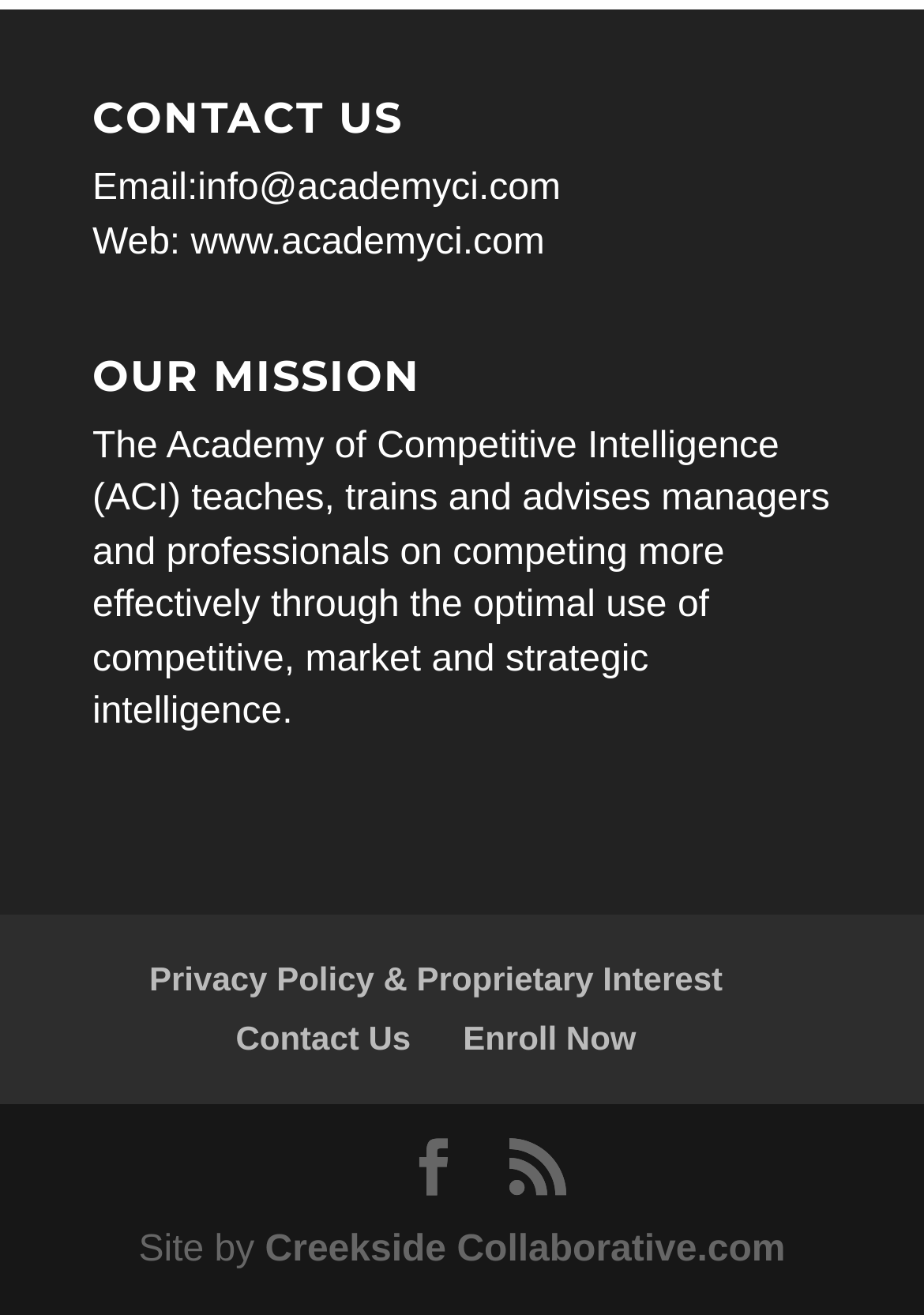Answer the question below using just one word or a short phrase: 
What is the website's mission?

Teach, train, and advise on competitive intelligence